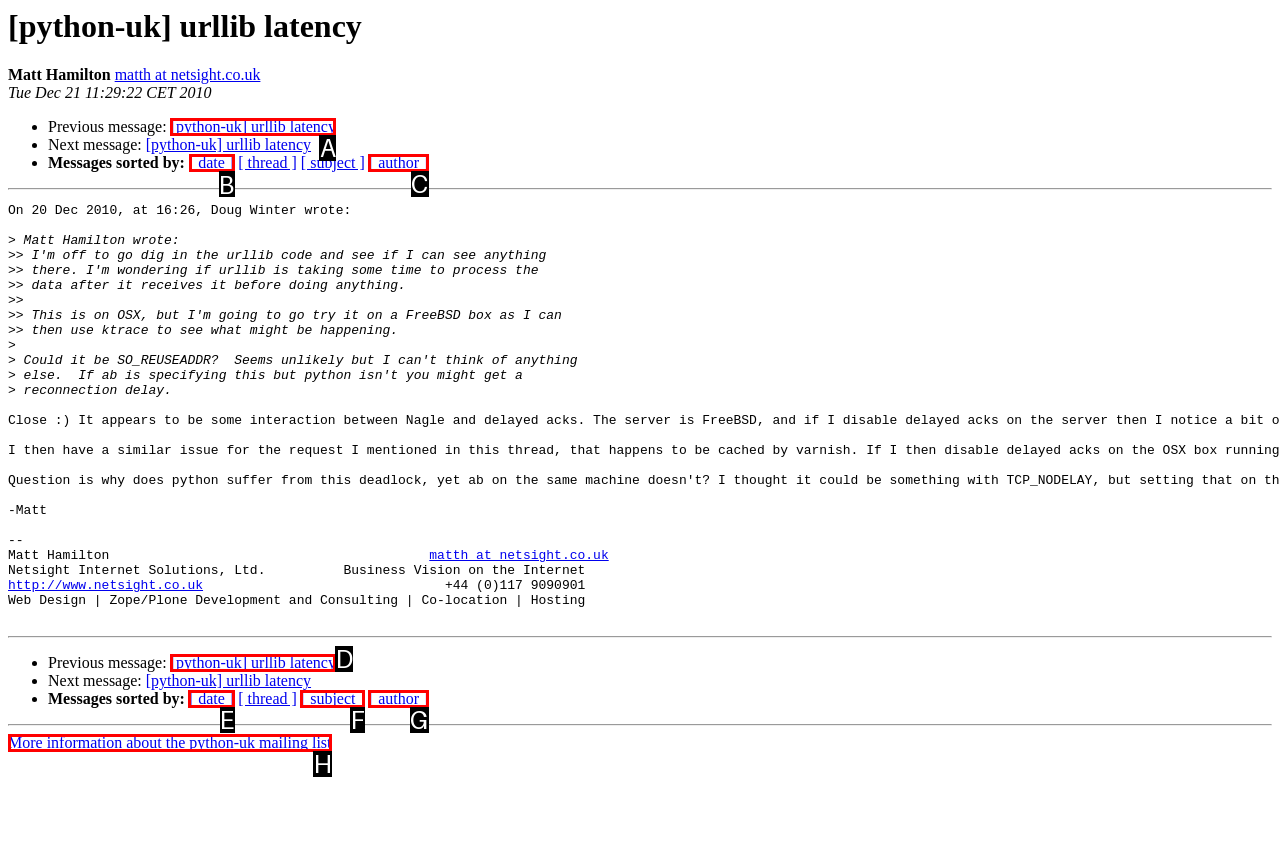Which UI element should you click on to achieve the following task: Sort messages by date? Provide the letter of the correct option.

B